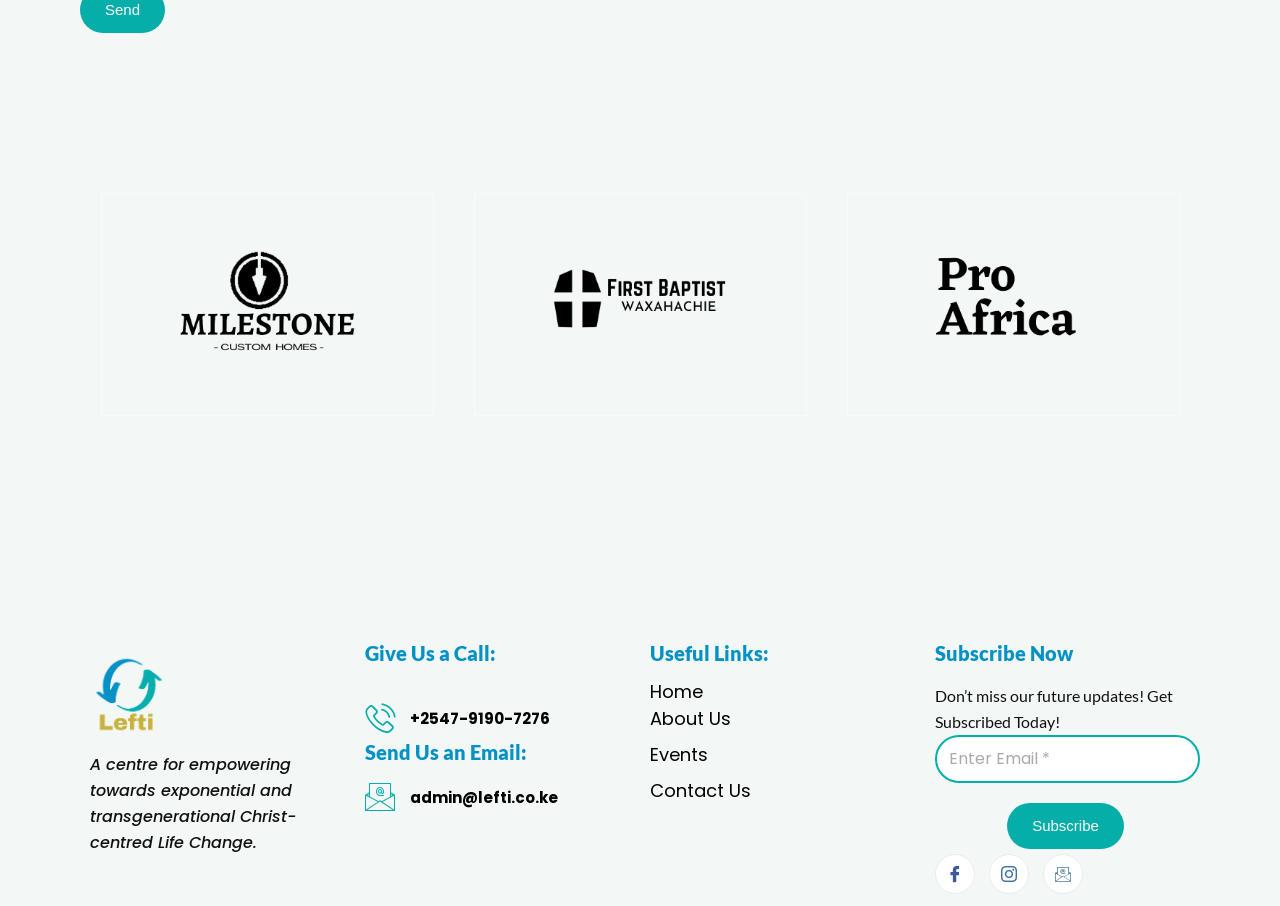Use a single word or phrase to answer the question: How many social media links are available?

3